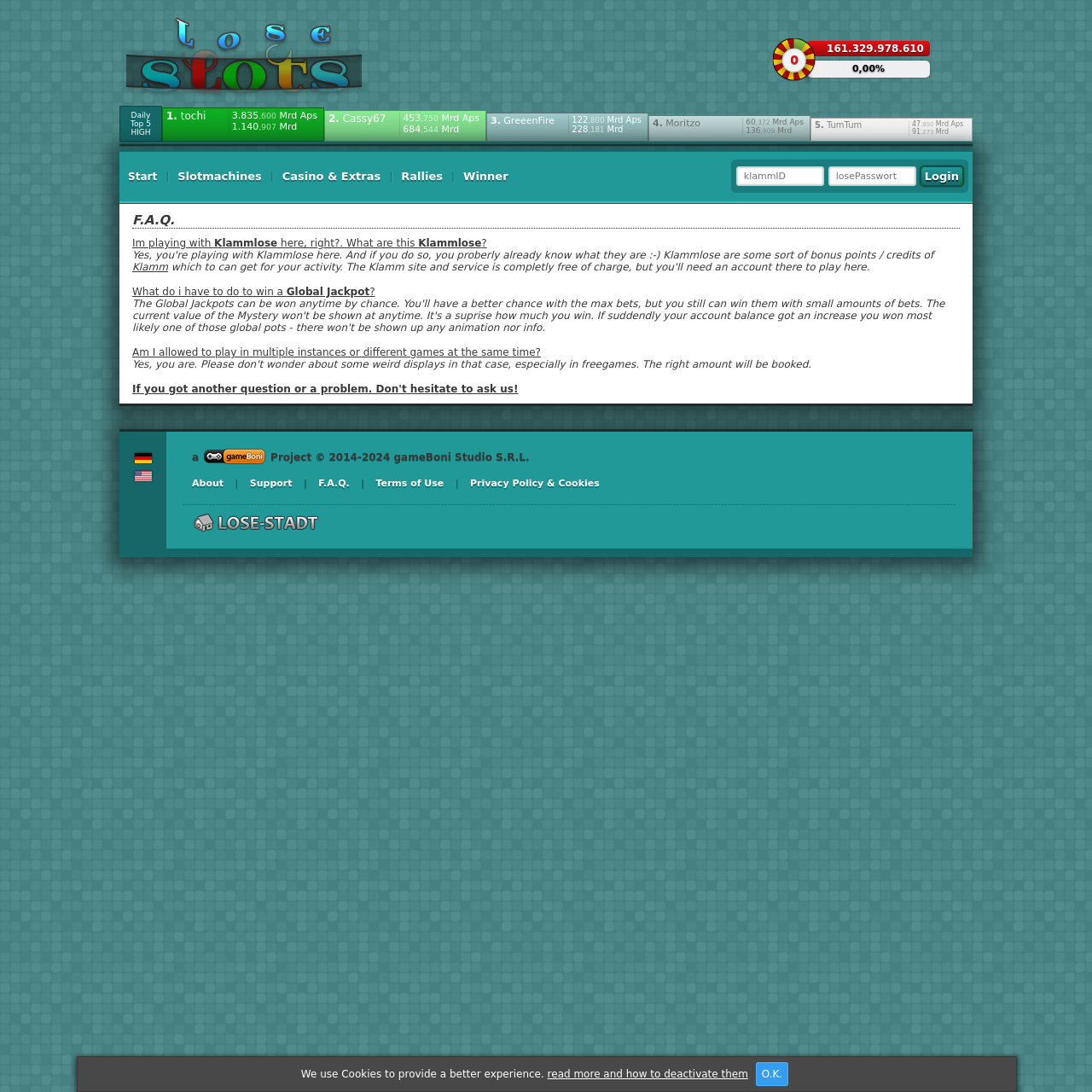What is the current ranking of Cassy67?
Utilize the information in the image to give a detailed answer to the question.

Based on the Daily Top 5 HIGH section, Cassy67 is currently ranked 2nd with an Aktuelle Aps of 453,750,000,000 and a Derzeitiger Bonus of 684,543,937,500.